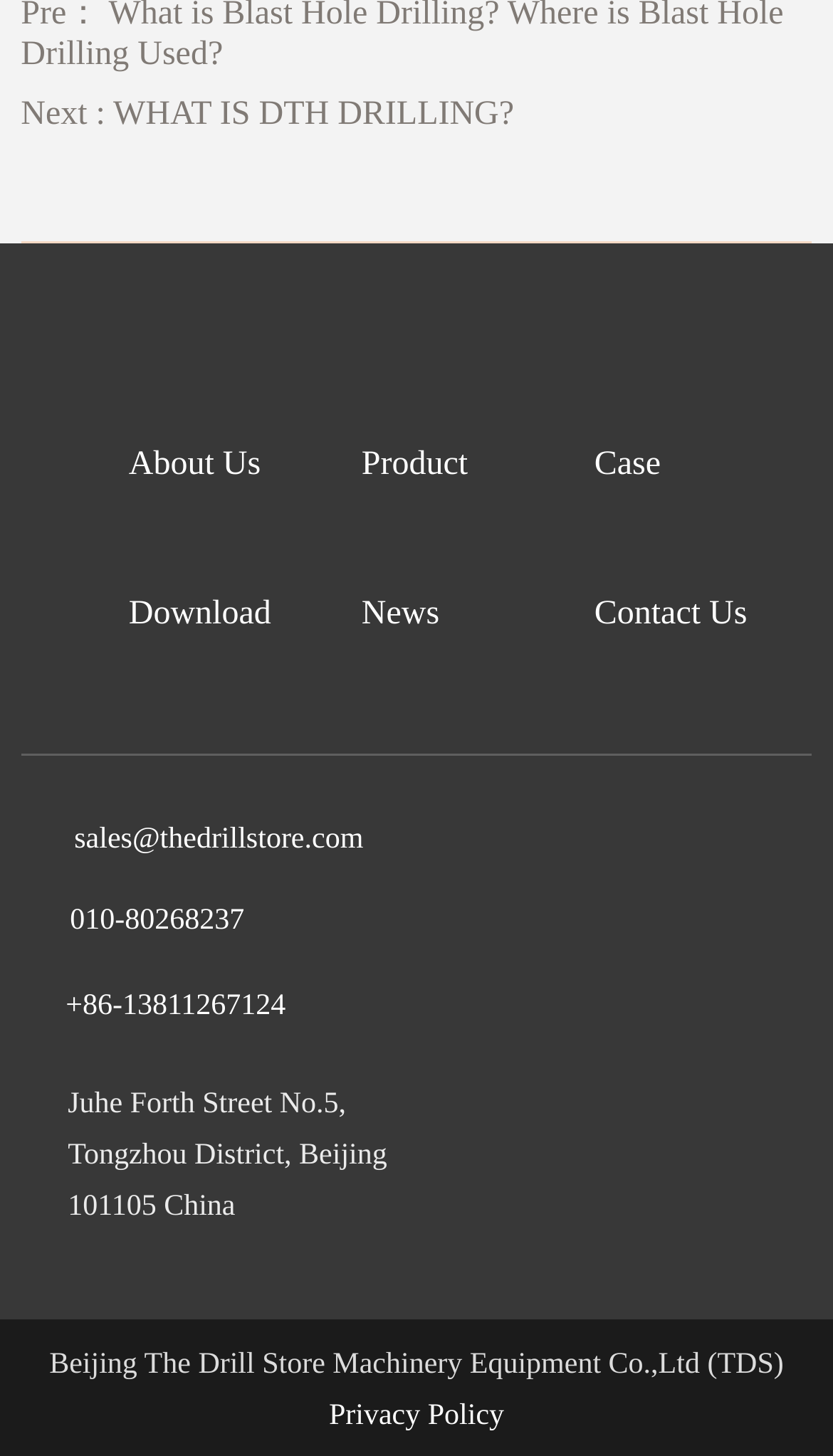Provide the bounding box coordinates of the area you need to click to execute the following instruction: "View News".

[0.434, 0.409, 0.527, 0.434]